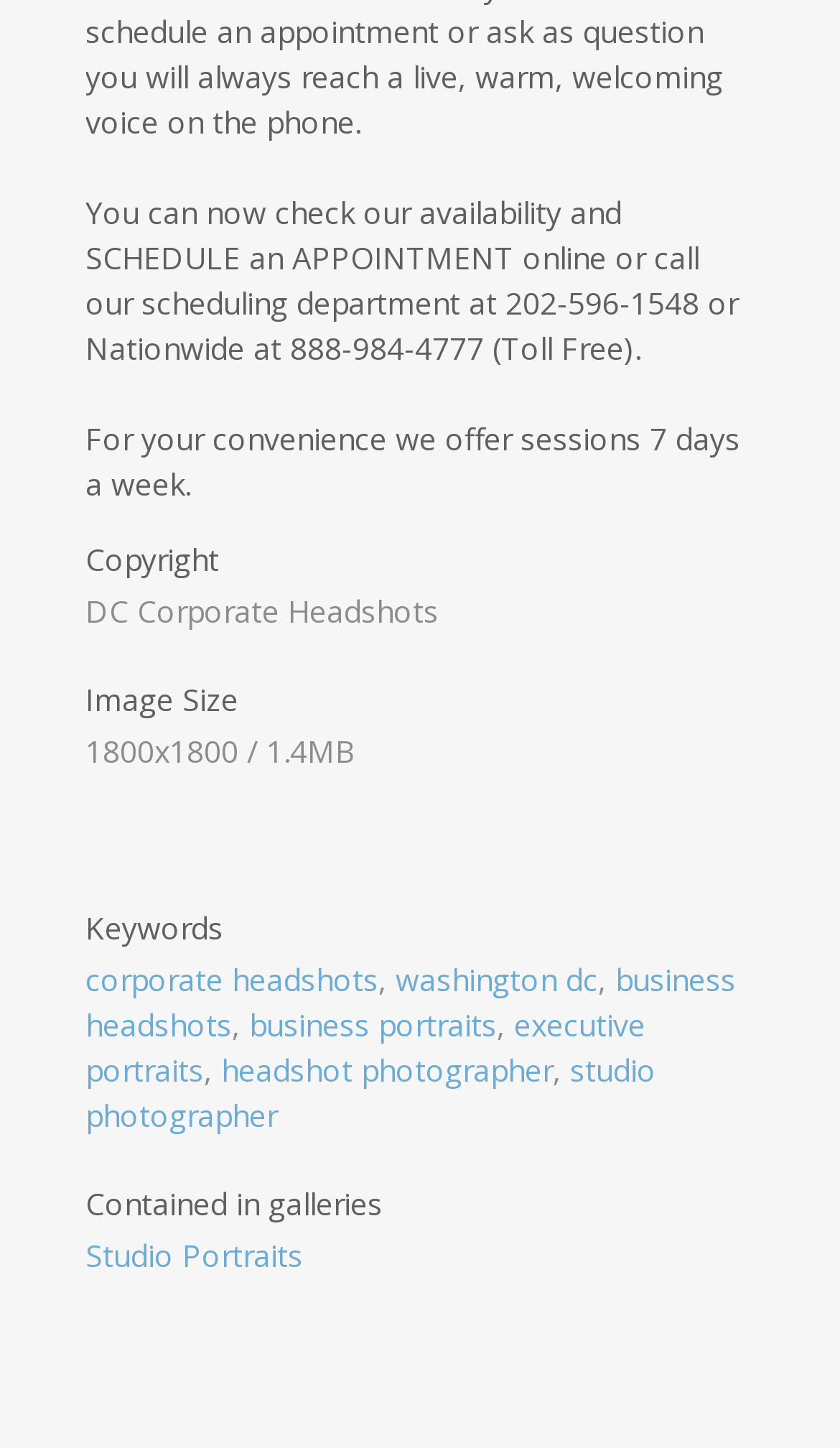Identify the bounding box coordinates necessary to click and complete the given instruction: "Call the scheduling department".

[0.101, 0.132, 0.878, 0.254]